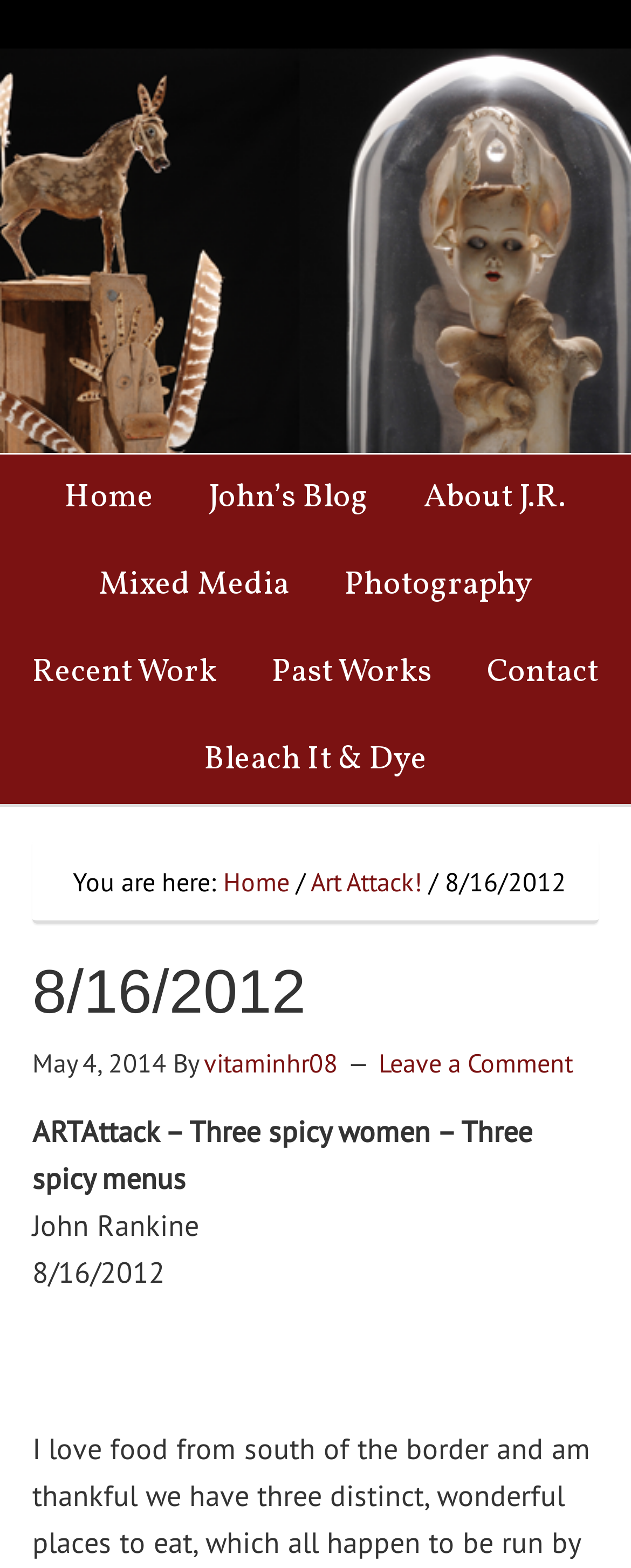Please determine the bounding box coordinates of the area that needs to be clicked to complete this task: 'check recent work'. The coordinates must be four float numbers between 0 and 1, formatted as [left, top, right, bottom].

[0.013, 0.401, 0.382, 0.457]